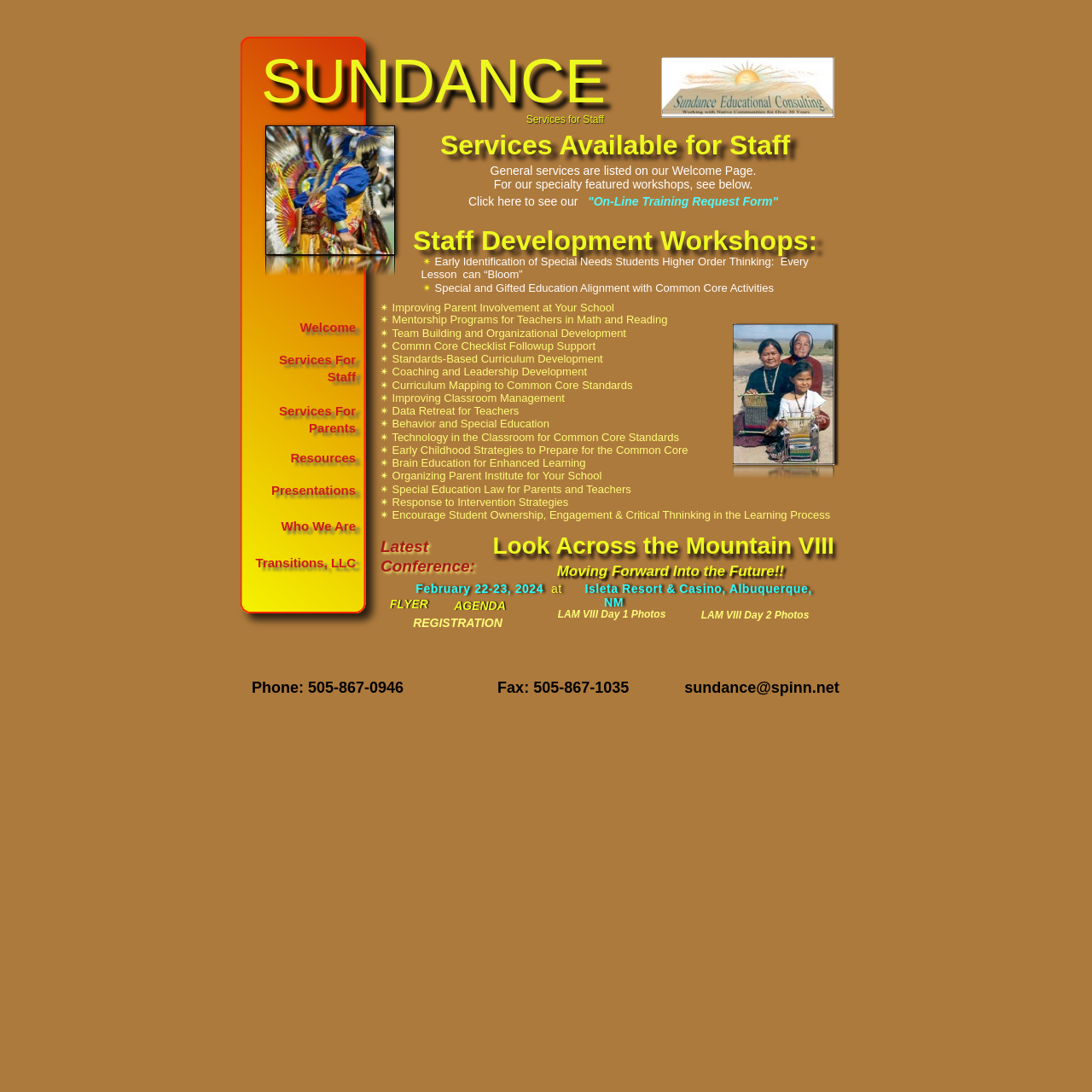Can you determine the bounding box coordinates of the area that needs to be clicked to fulfill the following instruction: "Click on 'REGISTRATION'"?

[0.378, 0.564, 0.46, 0.577]